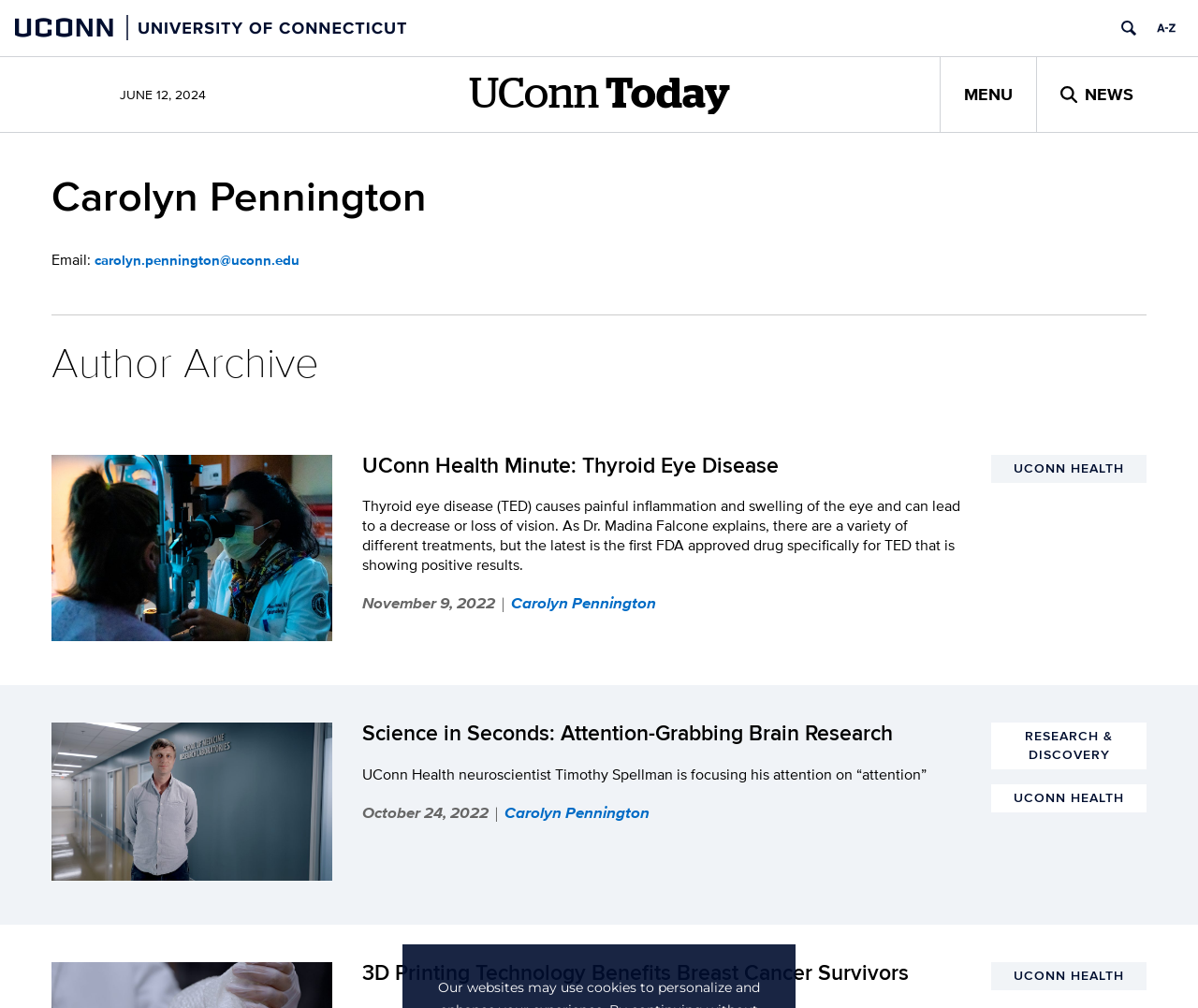Highlight the bounding box coordinates of the element you need to click to perform the following instruction: "Email Carolyn Pennington."

[0.079, 0.248, 0.25, 0.268]